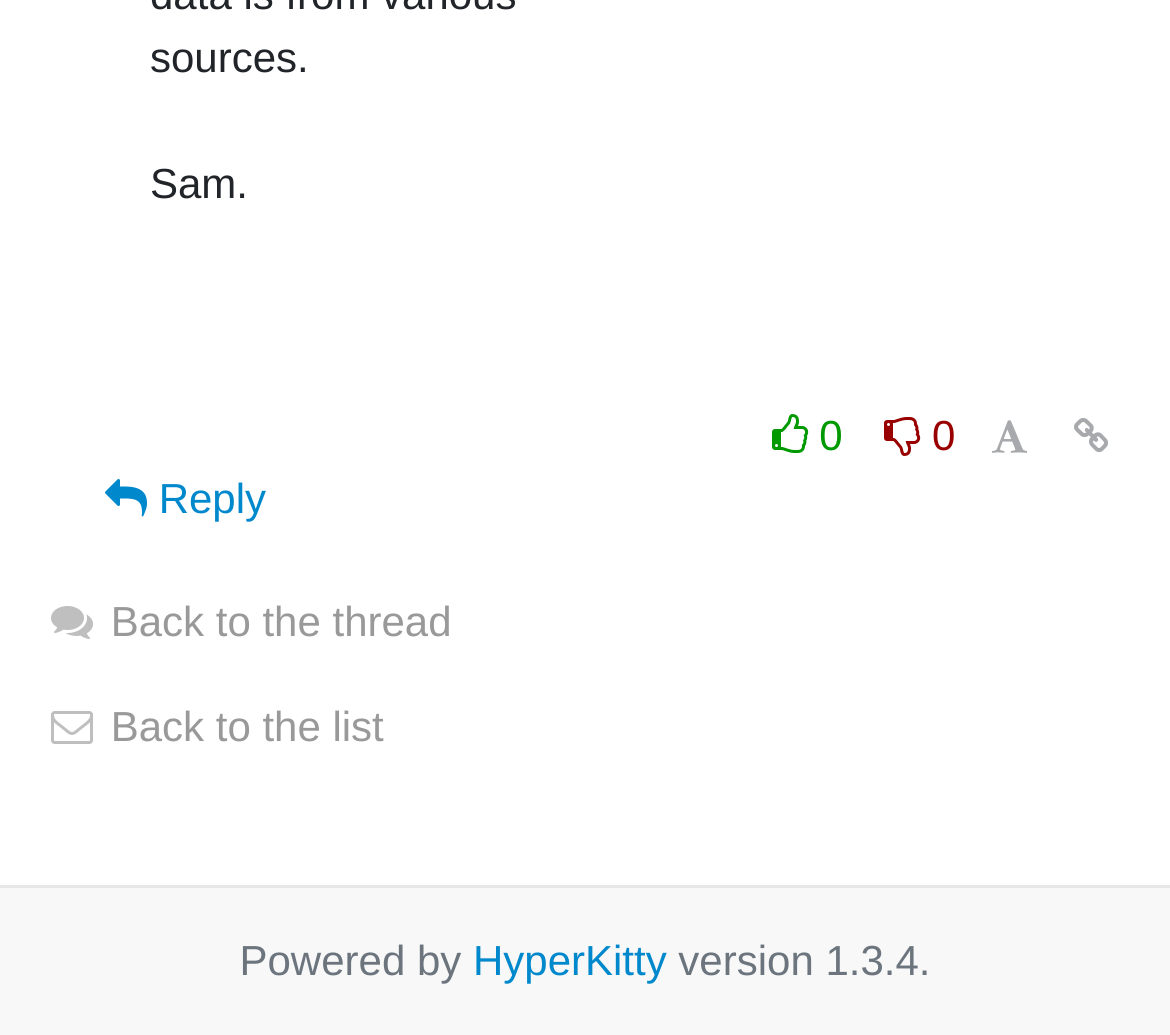Answer the question using only a single word or phrase: 
How many links are there in the top-right corner?

3